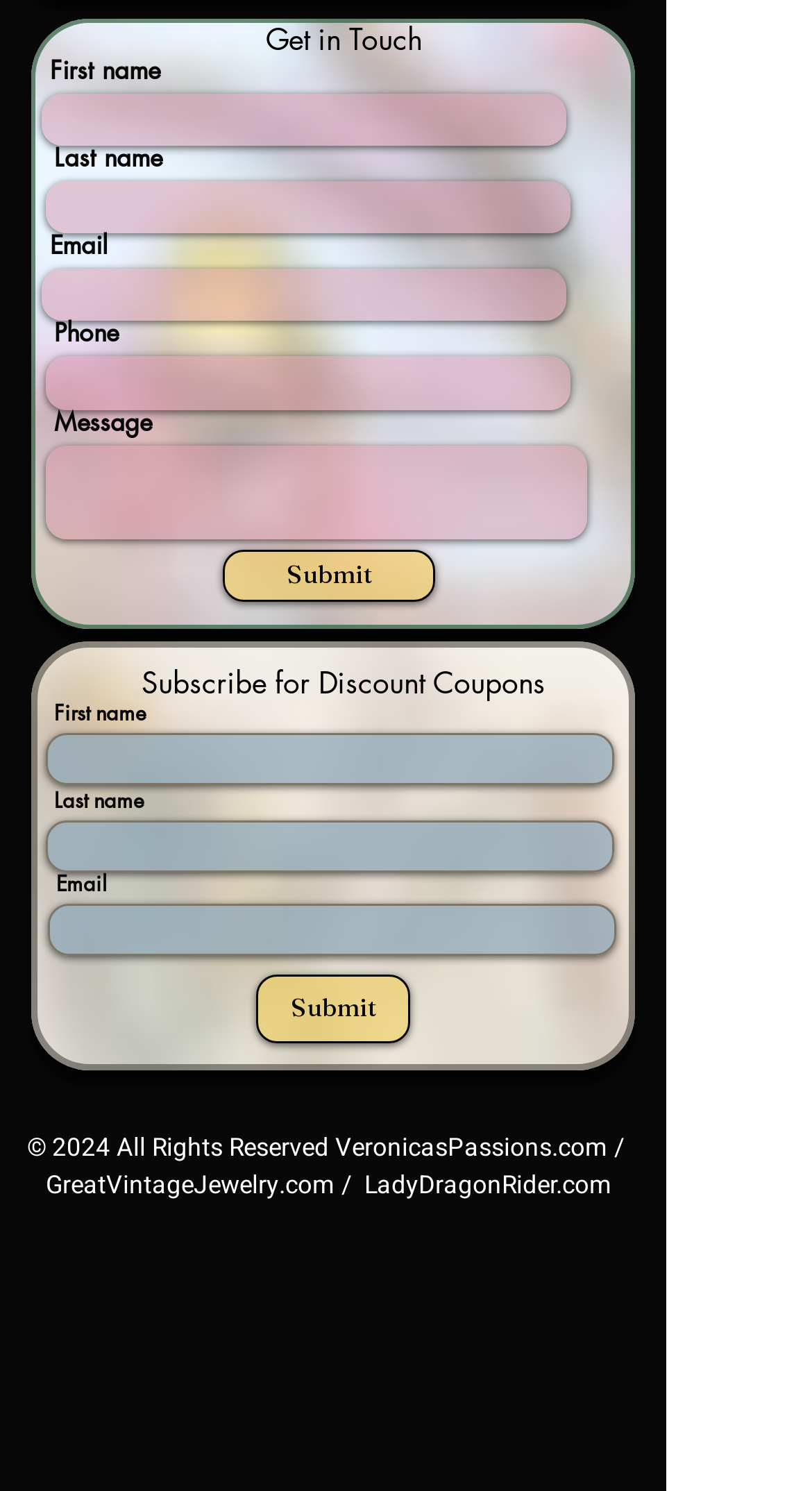Please identify the bounding box coordinates of the element that needs to be clicked to perform the following instruction: "Go to Home page".

None